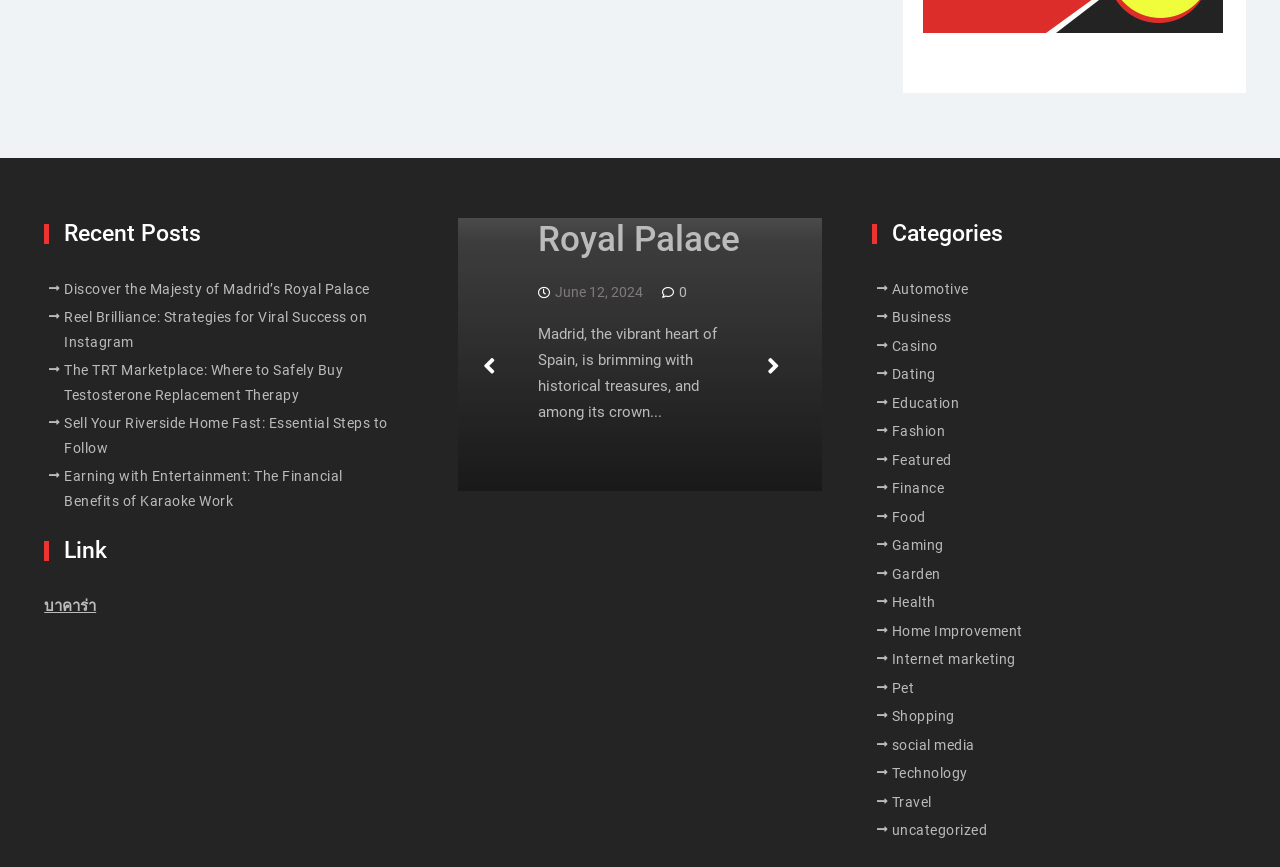Find the bounding box coordinates of the element you need to click on to perform this action: 'Click on 'Reel Brilliance: Strategies for Viral Success on Instagram''. The coordinates should be represented by four float values between 0 and 1, in the format [left, top, right, bottom].

[0.05, 0.357, 0.287, 0.403]